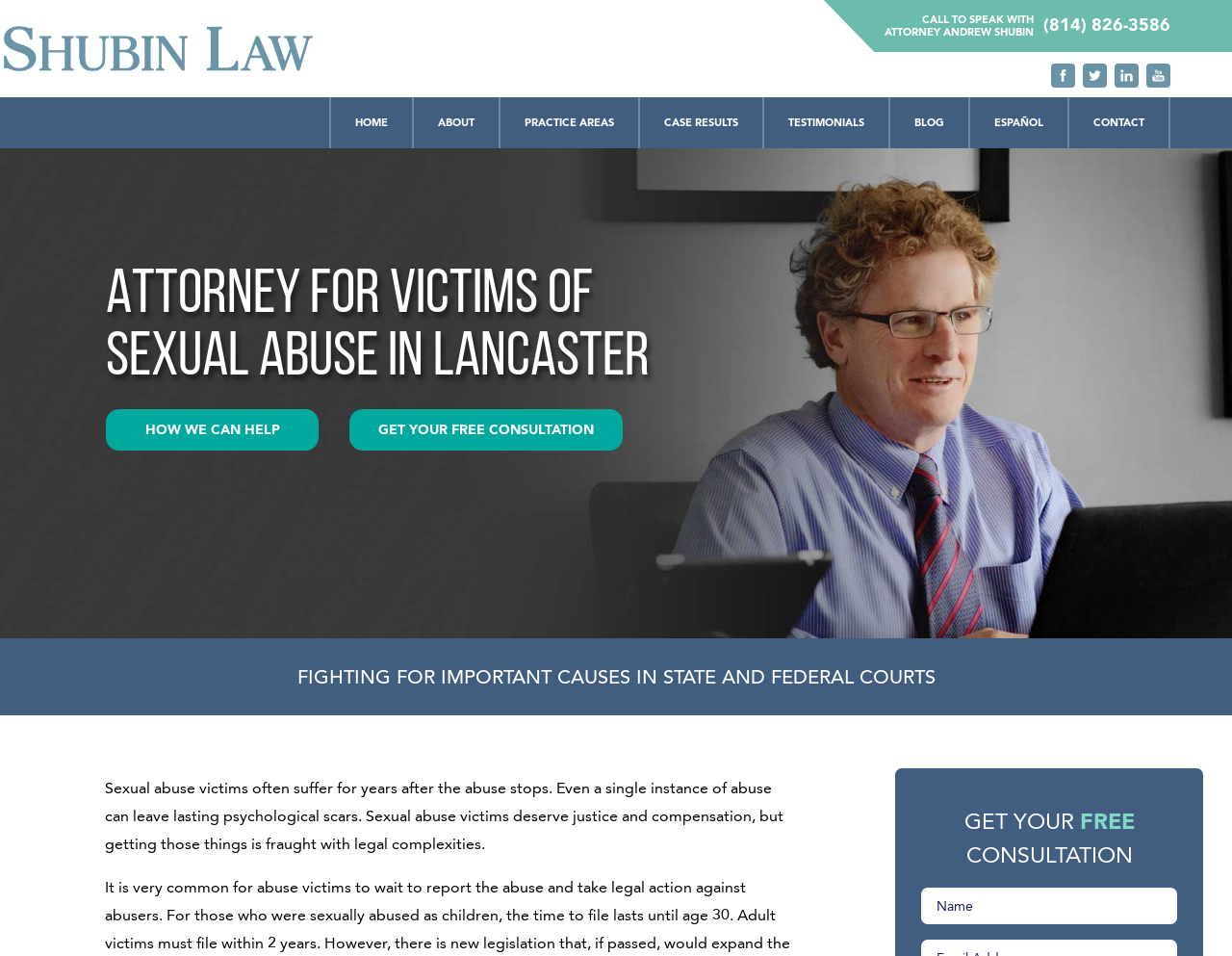What is the purpose of the free consultation?
Could you give a comprehensive explanation in response to this question?

The webpage mentions 'GET YOUR FREE CONSULTATION' and provides a textbox to input information, suggesting that the free consultation is for individuals to discuss their sexual abuse cases with the lawyer.